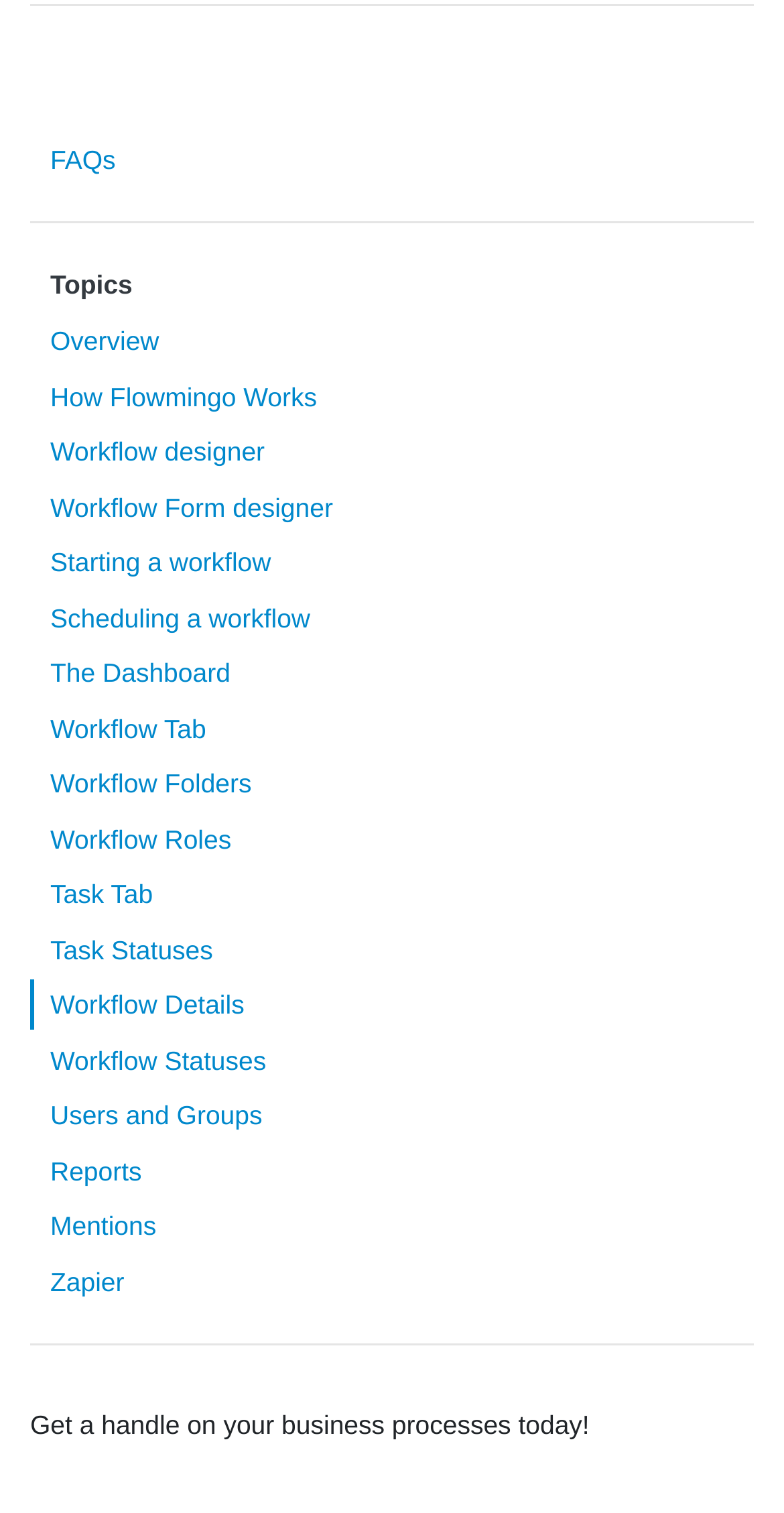Please specify the bounding box coordinates of the clickable section necessary to execute the following command: "learn about How Flowmingo Works".

[0.038, 0.246, 0.404, 0.279]